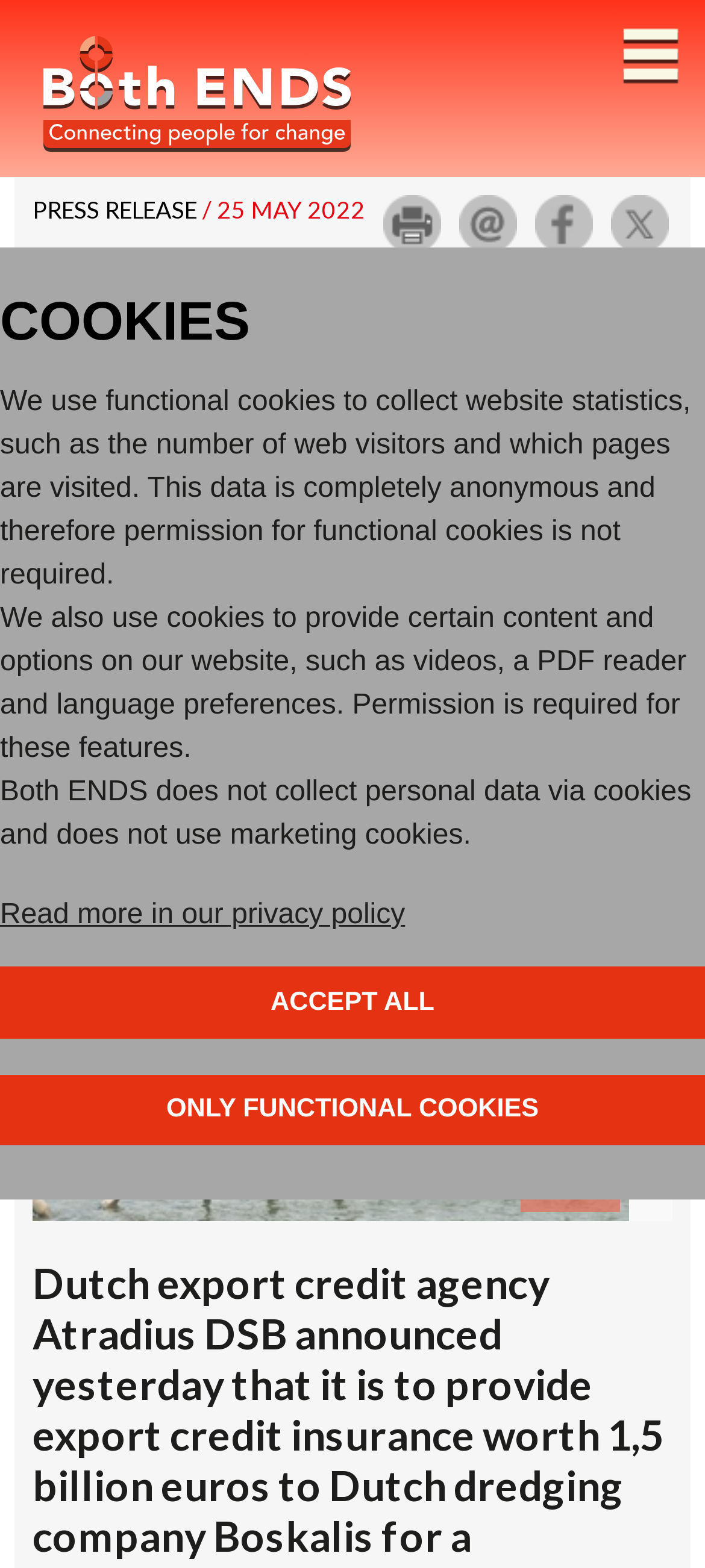Provide a brief response in the form of a single word or phrase:
What is the name of the organization on this webpage?

Both ENDS